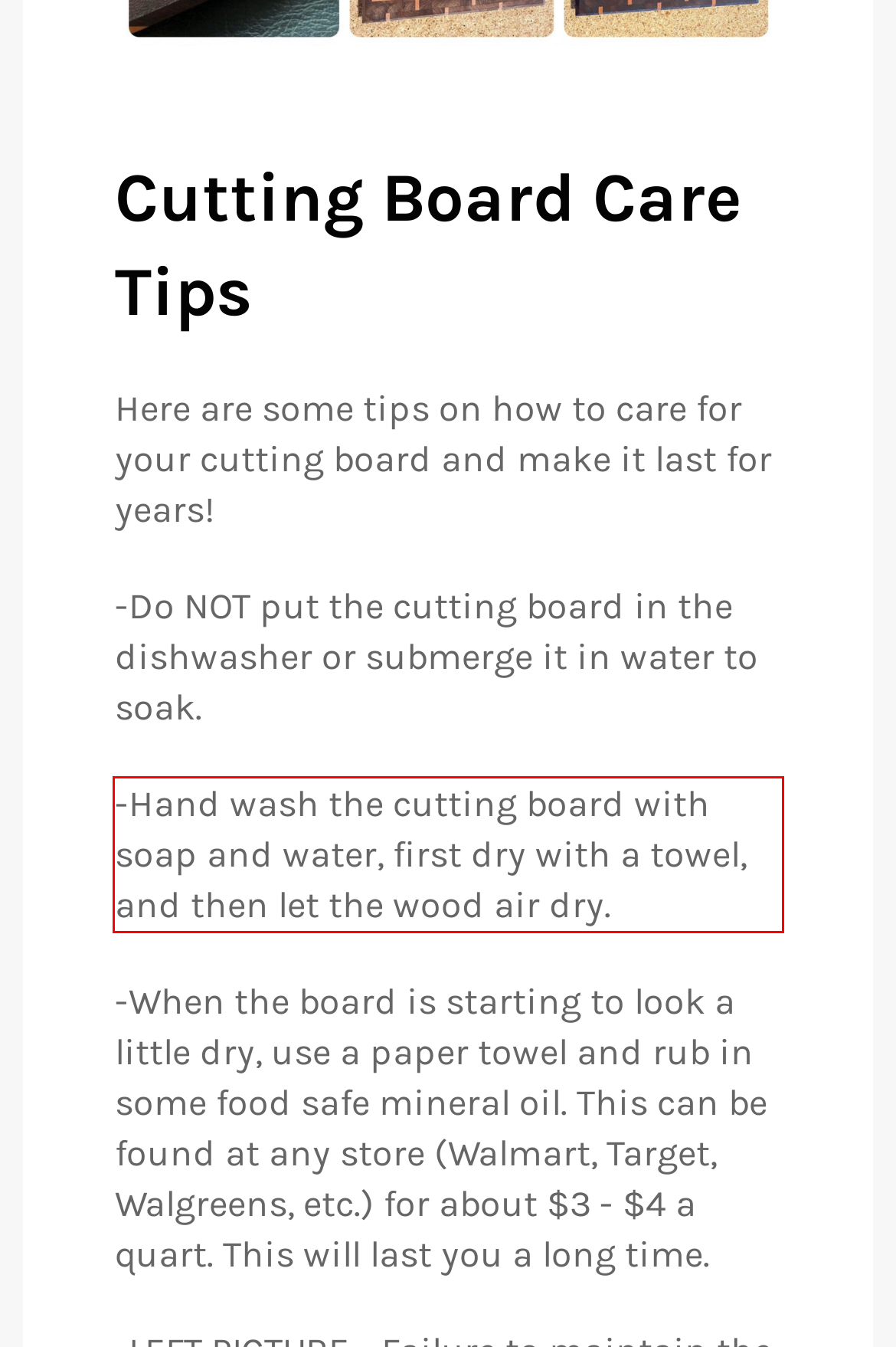You are given a webpage screenshot with a red bounding box around a UI element. Extract and generate the text inside this red bounding box.

-Hand wash the cutting board with soap and water, first dry with a towel, and then let the wood air dry.